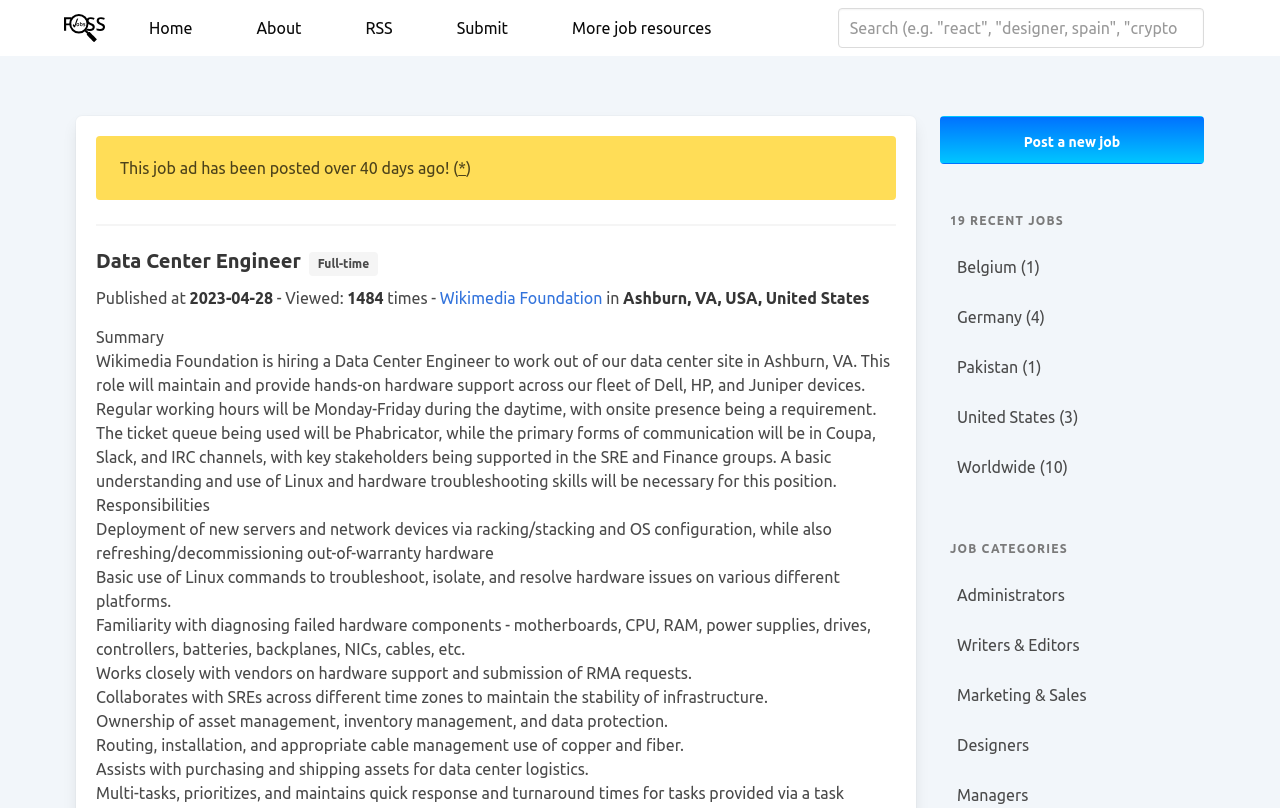How many times has the job been viewed?
From the screenshot, supply a one-word or short-phrase answer.

1484